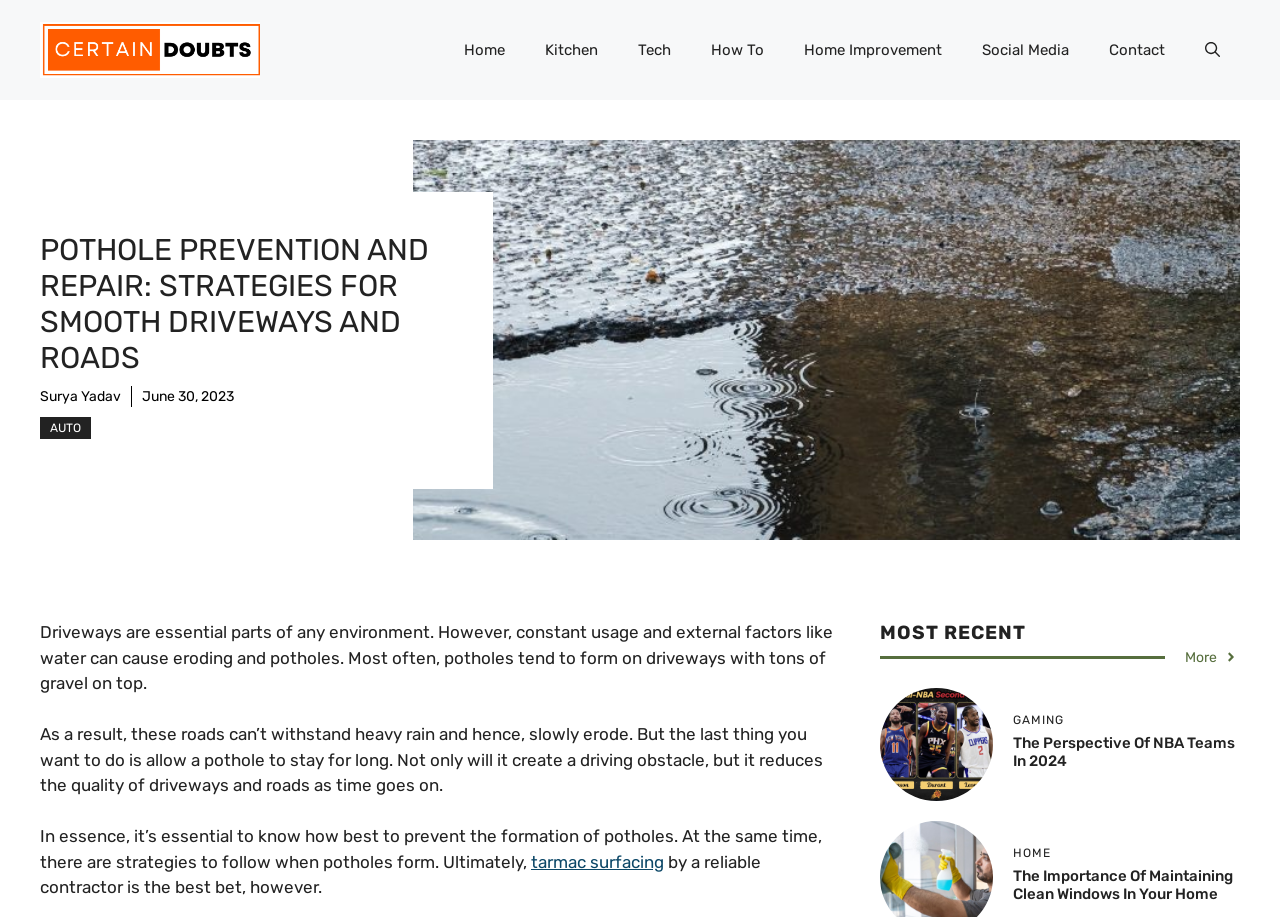Please identify the bounding box coordinates of the area I need to click to accomplish the following instruction: "Open search".

[0.926, 0.022, 0.969, 0.087]